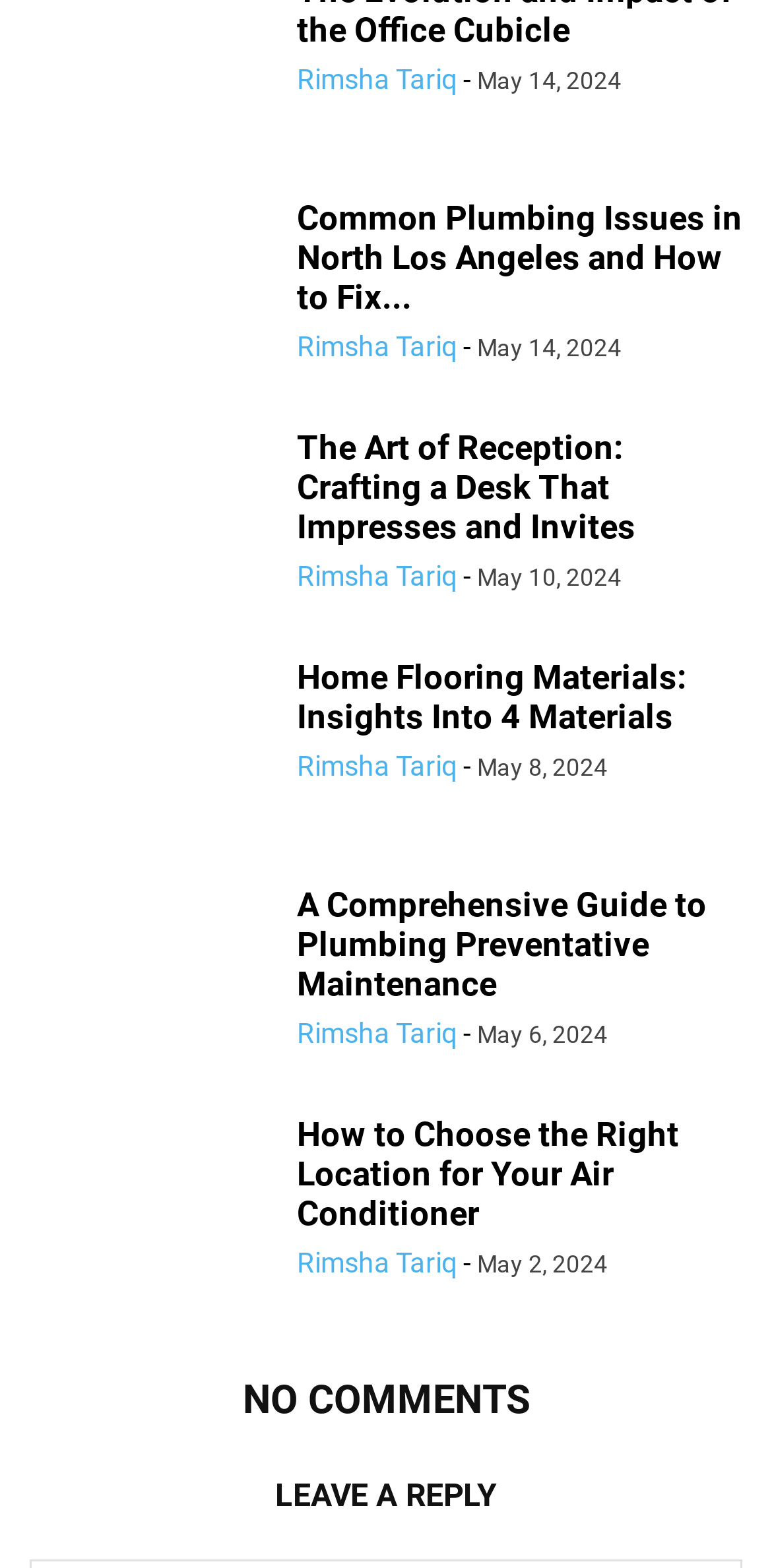Please determine the bounding box coordinates of the clickable area required to carry out the following instruction: "check article about Air Conditioner". The coordinates must be four float numbers between 0 and 1, represented as [left, top, right, bottom].

[0.038, 0.711, 0.346, 0.824]